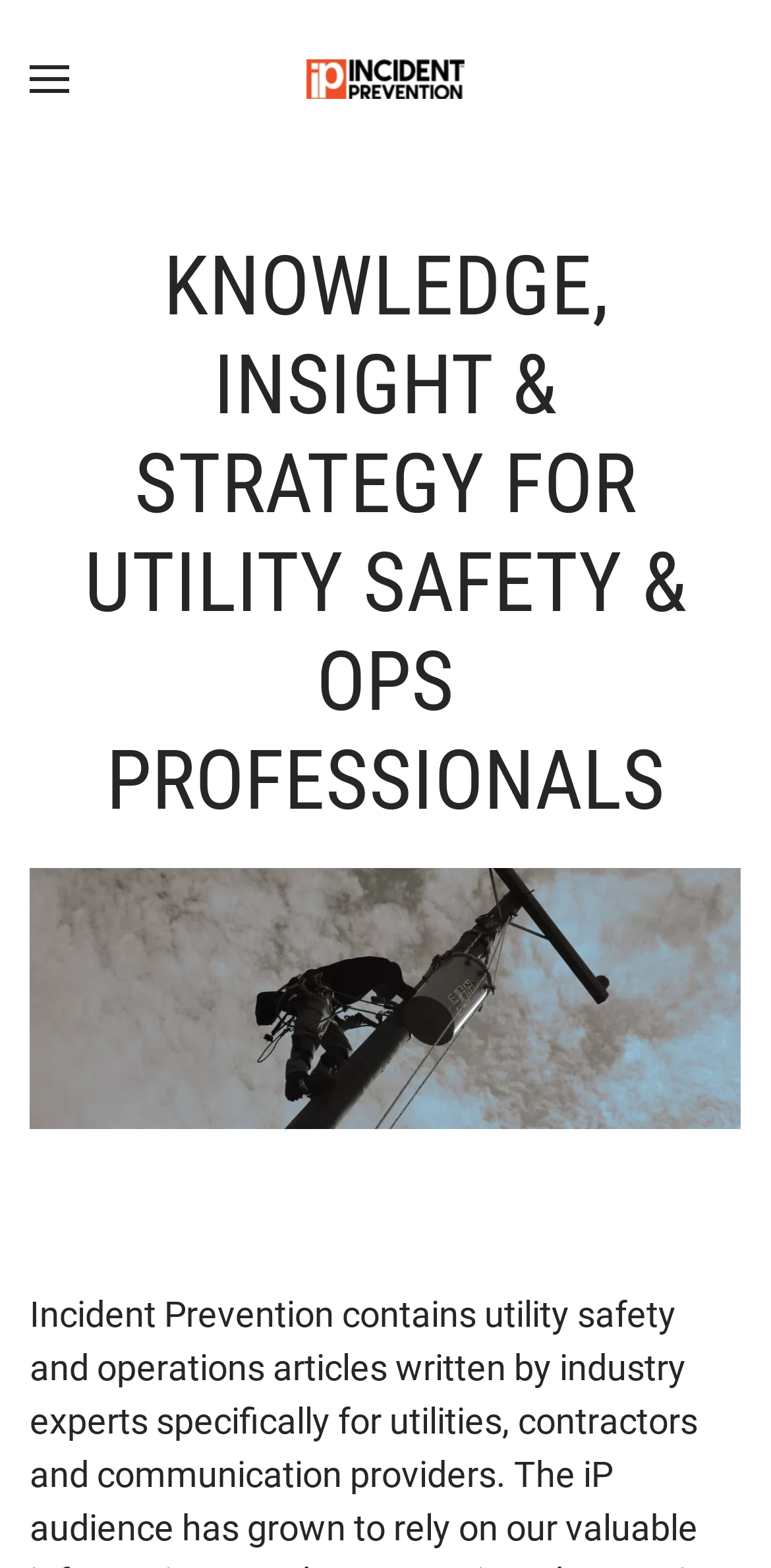Kindly respond to the following question with a single word or a brief phrase: 
How many images are on the top navigation bar?

2